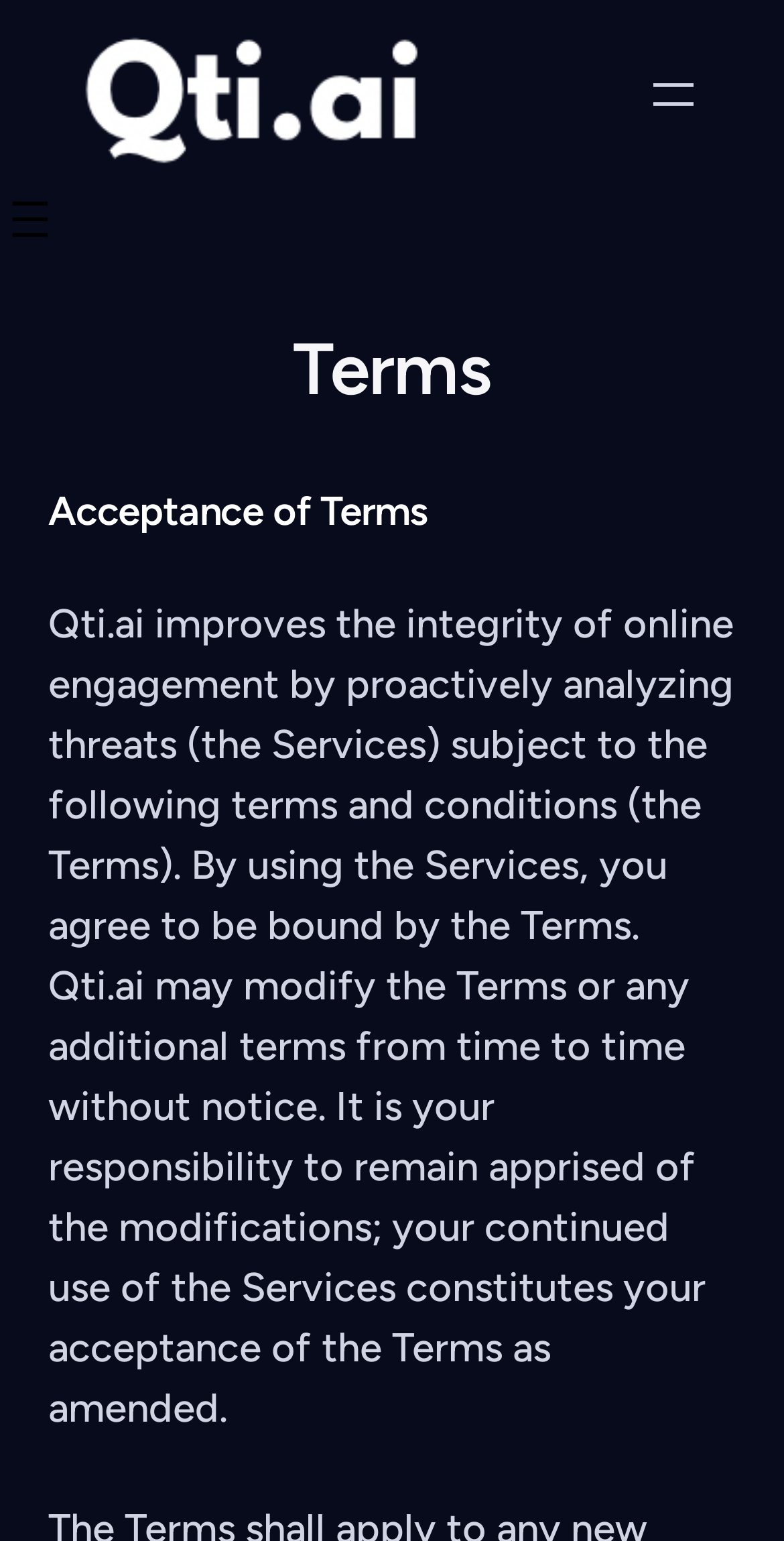Elaborate on the information and visuals displayed on the webpage.

The webpage is titled "Terms – Qti.ai LLC" and features a prominent logo at the top left corner, which is a clickable link to "Qti.ai: Brand Protection for Everyone". 

On the top right corner, there is a navigation menu labeled "Header navigation" with a button to "Open menu". 

Below the logo, there is a main heading "Terms" centered at the top of the page. 

Underneath the main heading, there is a subheading "Acceptance of Terms" followed by a lengthy paragraph of text that outlines the terms and conditions of using Qti.ai's services. This paragraph takes up most of the page's content area. 

On the top left corner, adjacent to the logo, there is another "Open menu" button with an accompanying image.